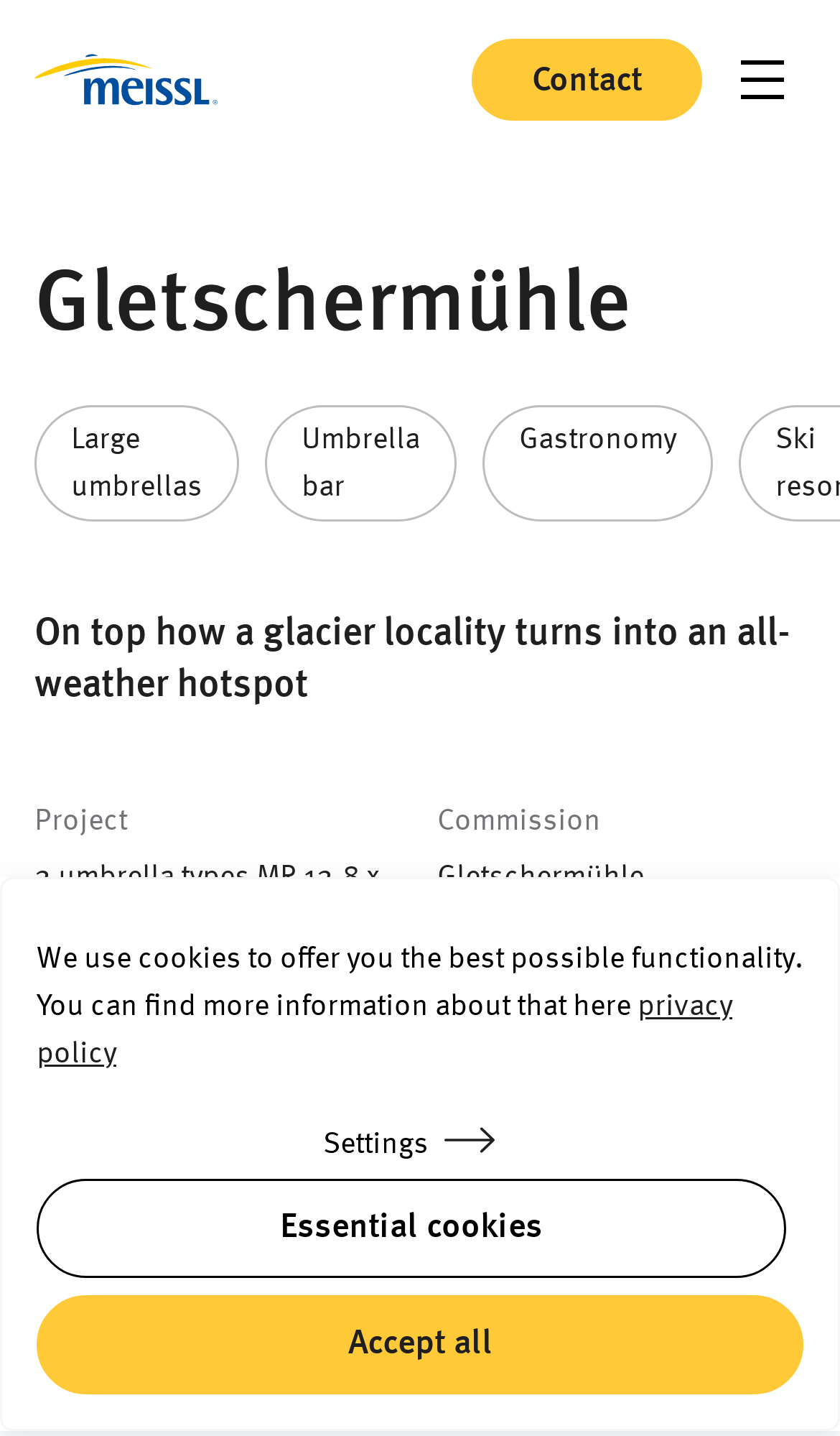Create a full and detailed caption for the entire webpage.

This webpage is about Meissl Open-Air Solutions, specifically showcasing a project called Gletschermühle. At the top left, there is a home button with an accompanying image, and to its right, there is a link to the "Contact" page. On the top right, a hamburger menu button is located.

Below the top navigation, a large heading "Gletschermühle" is centered, spanning almost the entire width of the page. Underneath, there are three columns of text, each with a distinct category: "Large umbrellas", "Umbrella bar", and "Gastronomy".

Further down, a paragraph describes how a glacier locality is transformed into an all-weather hotspot. Below this, there are two sections: "Project" and "Commission", each with its own set of details. The "Project" section lists specifications such as umbrella types, covered area, wall elements, wind resistance, and floor structure. The "Commission" section provides information about the location, Kaprun, AT, and the completion date, September 2014.

At the bottom of the page, there is a notice about cookies, stating that the website uses them to offer the best possible functionality. This notice is accompanied by links to the privacy policy and settings, as well as buttons to accept essential cookies or all cookies.